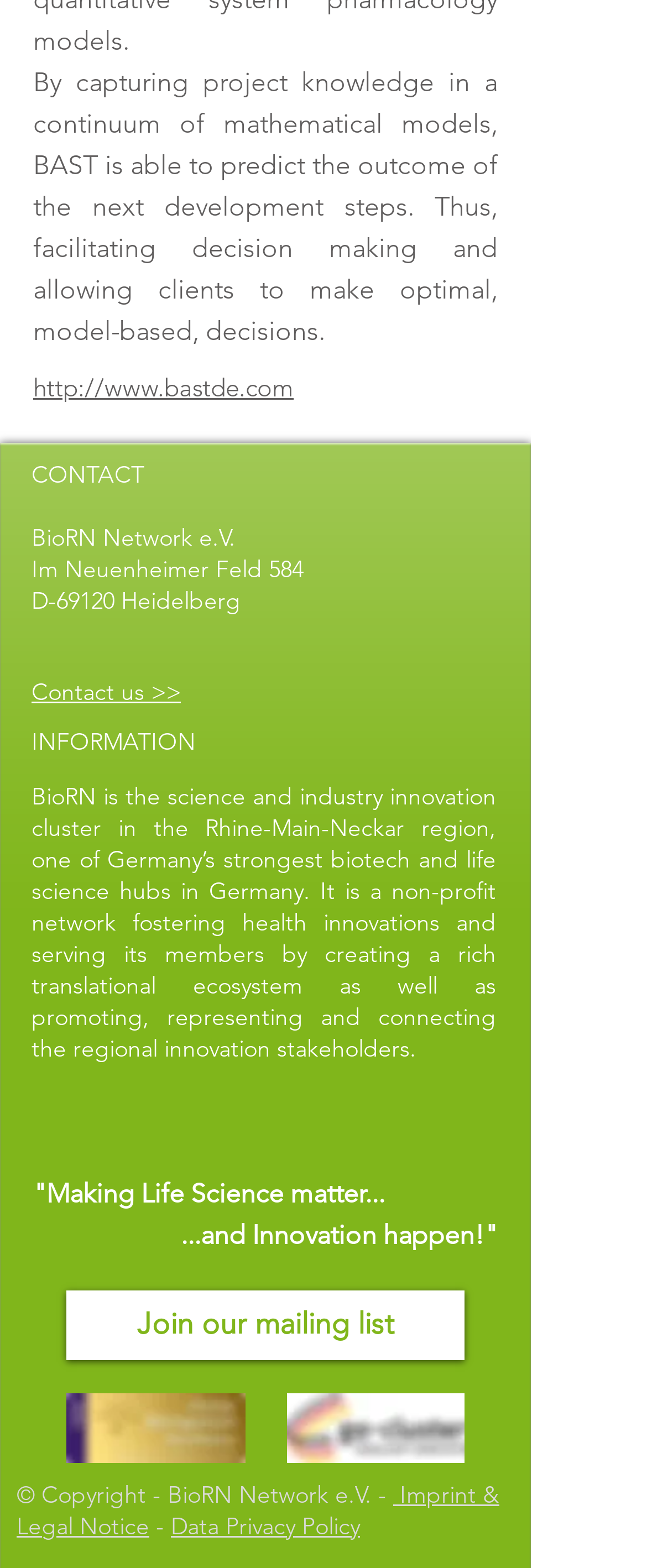Answer with a single word or phrase: 
How many social media links are there?

3